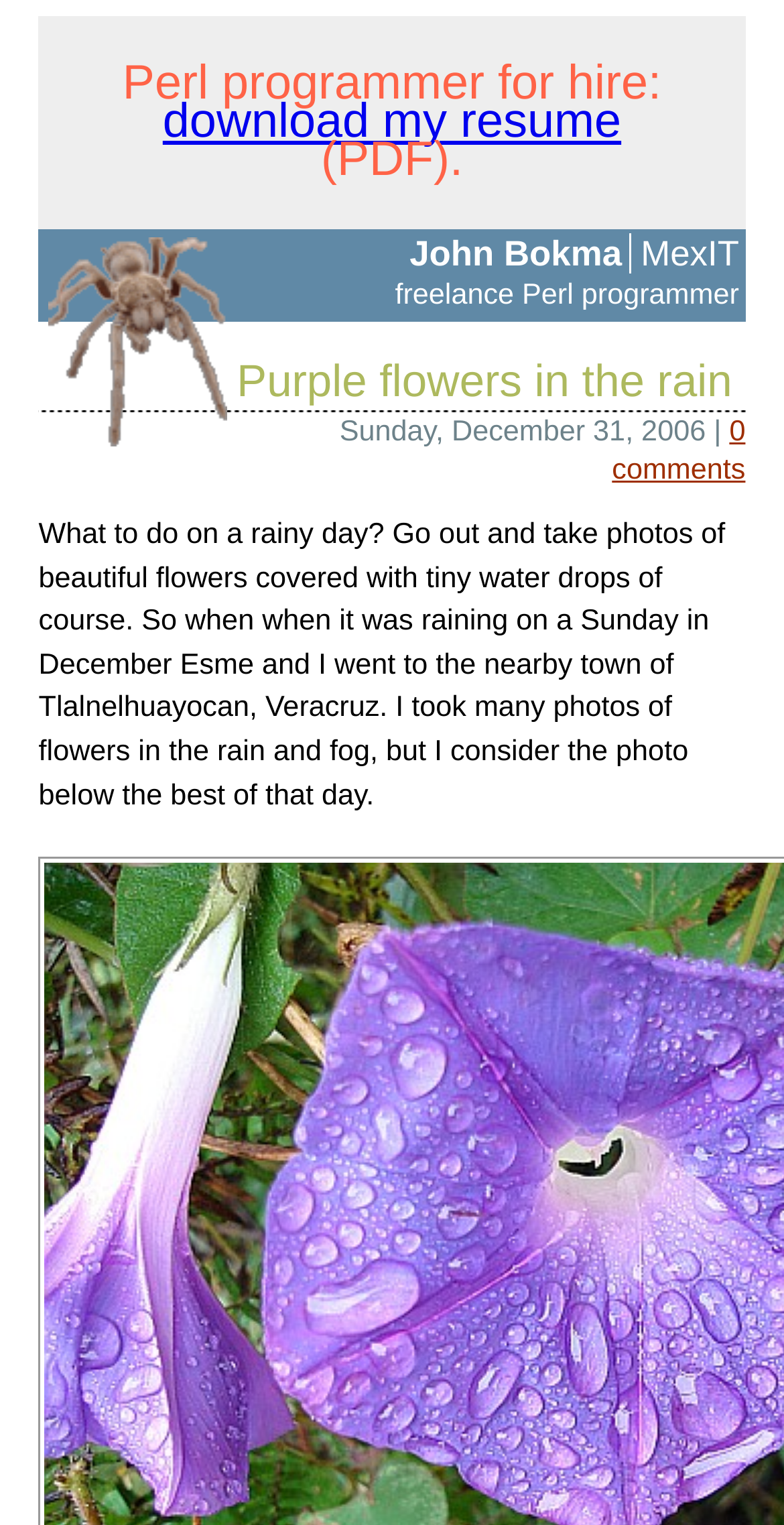Explain the webpage in detail, including its primary components.

The webpage is about a personal blog or journal entry, with a focus on photography. At the top, there is a heading that reads "Purple flowers in the rain", which is also the title of the webpage. Below the title, there is a brief introduction to the author, a Perl programmer, with a link to download their resume in PDF format.

To the left of the introduction, there is an image of a Mexican tarantula. On the same line, there are three links: "John Bokma", "MexIT", and "freelance Perl programmer", which may be related to the author's profession or interests.

Further down, there is a paragraph of text that describes a personal experience of taking photos of flowers on a rainy day in December 2006. The text is accompanied by a link to "0 comments", suggesting that the webpage may allow users to leave comments or engage in discussions.

The overall layout of the webpage is simple, with a focus on the text and image content. The elements are arranged in a clear and readable manner, with sufficient whitespace to separate the different sections.